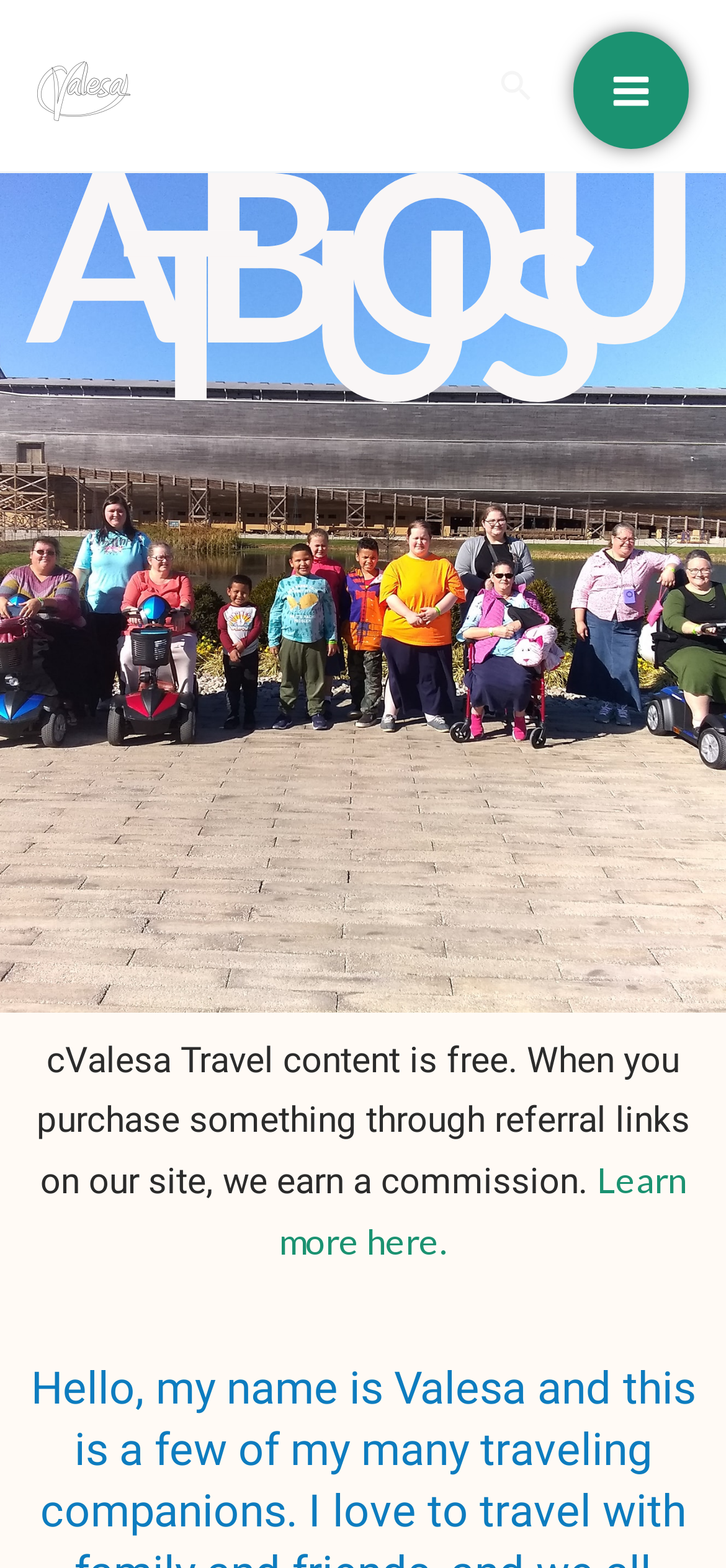Give a one-word or short phrase answer to this question: 
What is the main topic of the page?

About us